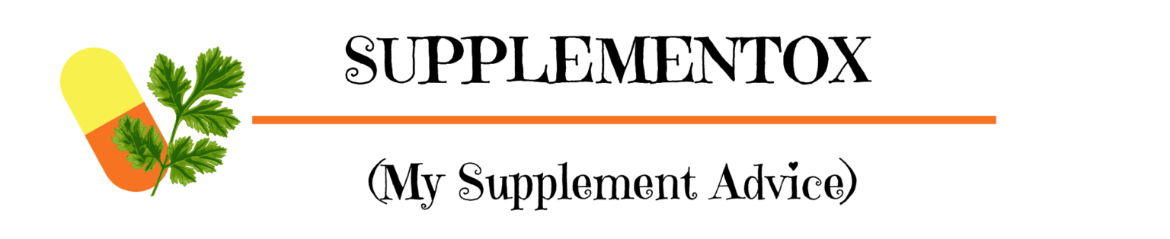Offer a detailed explanation of the image's components.

The image features the logo of "Supplementox," designed for a website that offers advice on dietary supplements. The logo showcases a vibrant color palette, incorporating a yellow and orange capsule alongside a sprig of green leaf, suggestive of natural health and wellness. The text "SUPPLEMENTOX" is prominently displayed in a bold, stylized font, complementing the tagline "(My Supplement Advice)" in a more delicate style beneath it. This branding reflects a blend of modernity and a focus on health, aimed at engaging visitors seeking information on supplements and wellness products. The layout is clean and inviting, making it visually appealing for users navigating the site.